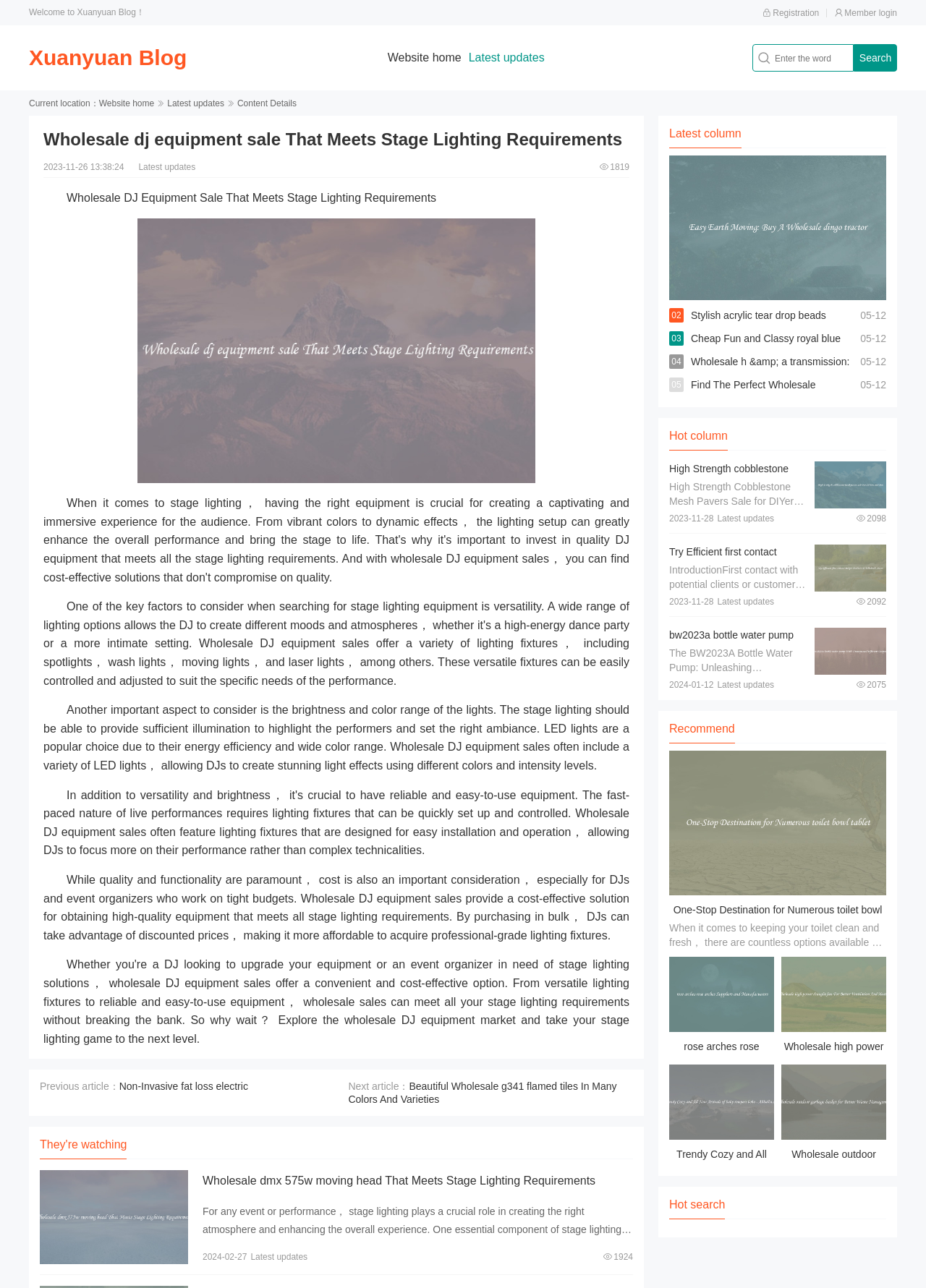Analyze the image and provide a detailed answer to the question: What is the date of the latest article?

I found the date of the latest article by looking at the date listed next to the latest article, which is '2023-11-26 13:38:24'.